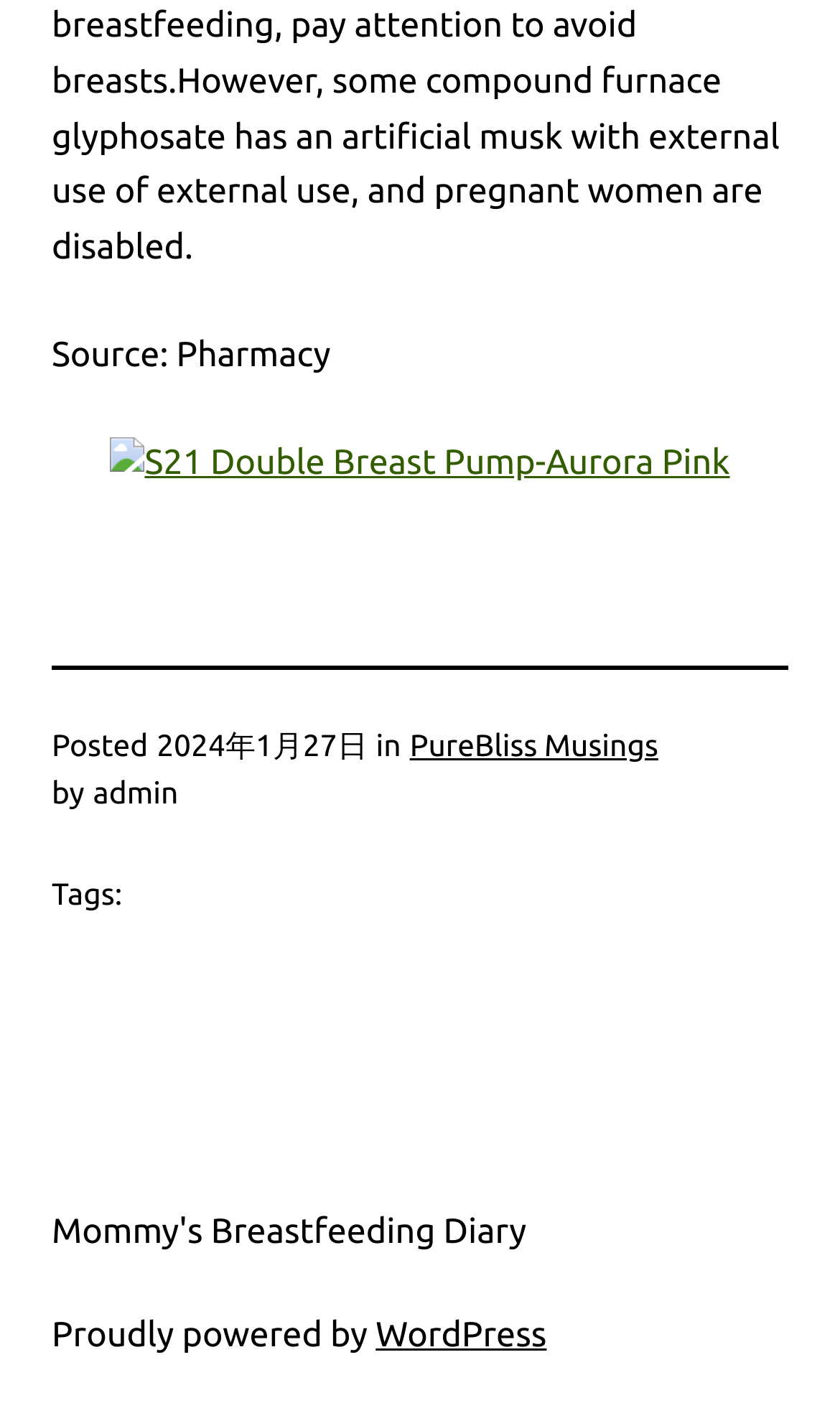Please provide a one-word or phrase answer to the question: 
What platform is the blog powered by?

WordPress